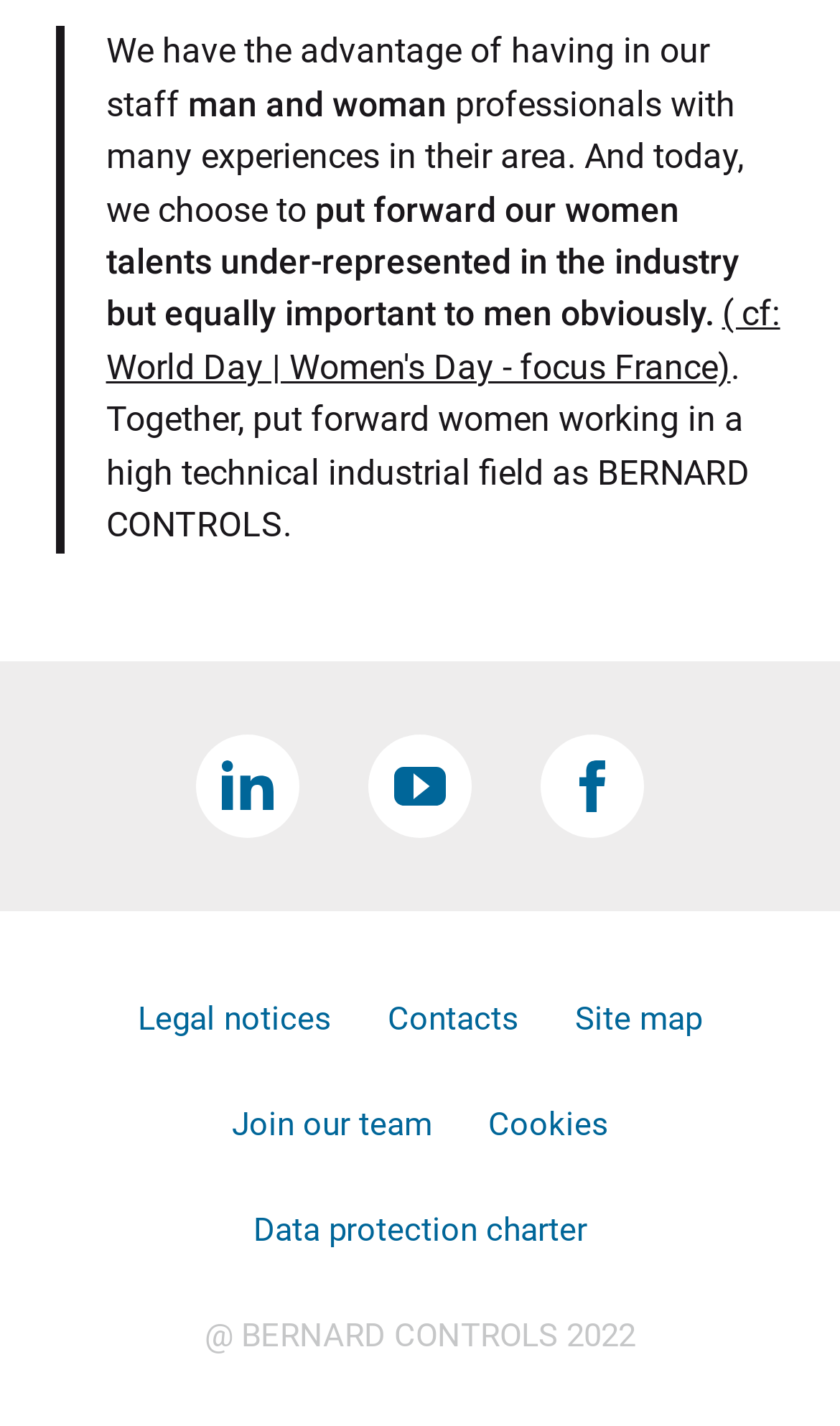Can you identify the bounding box coordinates of the clickable region needed to carry out this instruction: 'Read about the company's vision'? The coordinates should be four float numbers within the range of 0 to 1, stated as [left, top, right, bottom].

[0.067, 0.018, 0.933, 0.388]